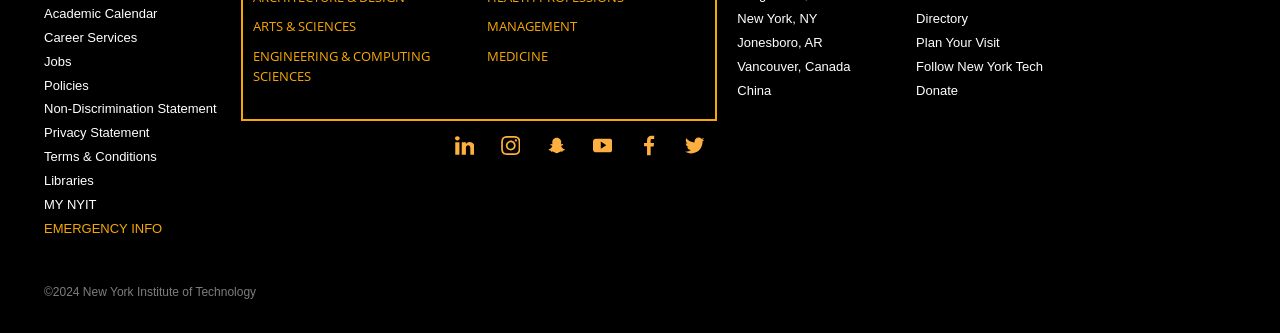Pinpoint the bounding box coordinates of the clickable element to carry out the following instruction: "Explore ARTS & SCIENCES."

[0.197, 0.037, 0.278, 0.127]